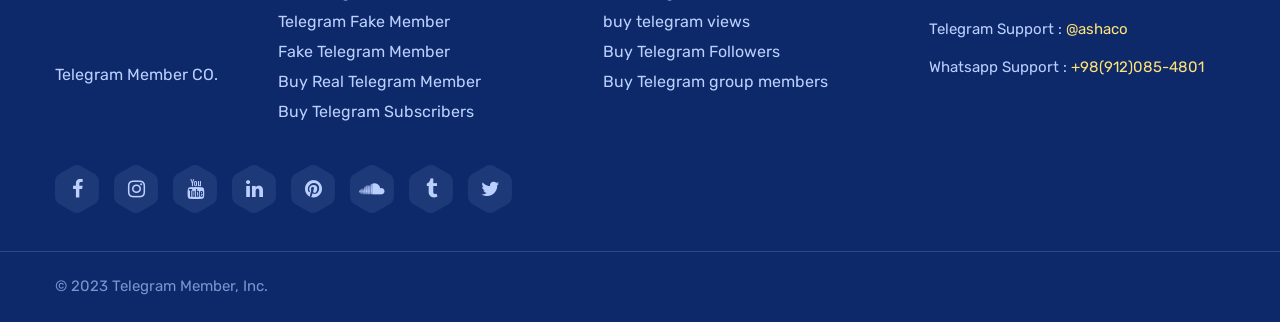Please locate the bounding box coordinates of the element that should be clicked to achieve the given instruction: "Contact Telegram Support".

[0.833, 0.062, 0.881, 0.118]